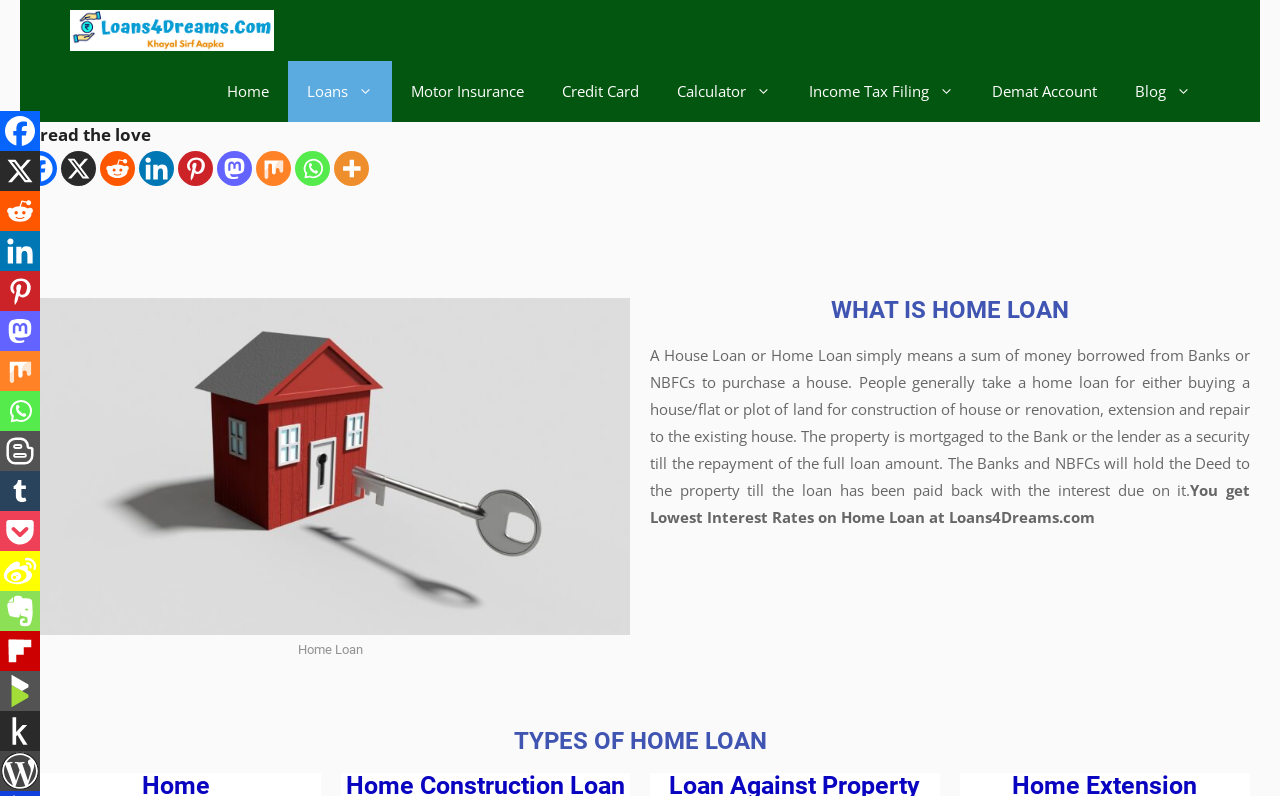Show the bounding box coordinates of the element that should be clicked to complete the task: "go to home page".

None